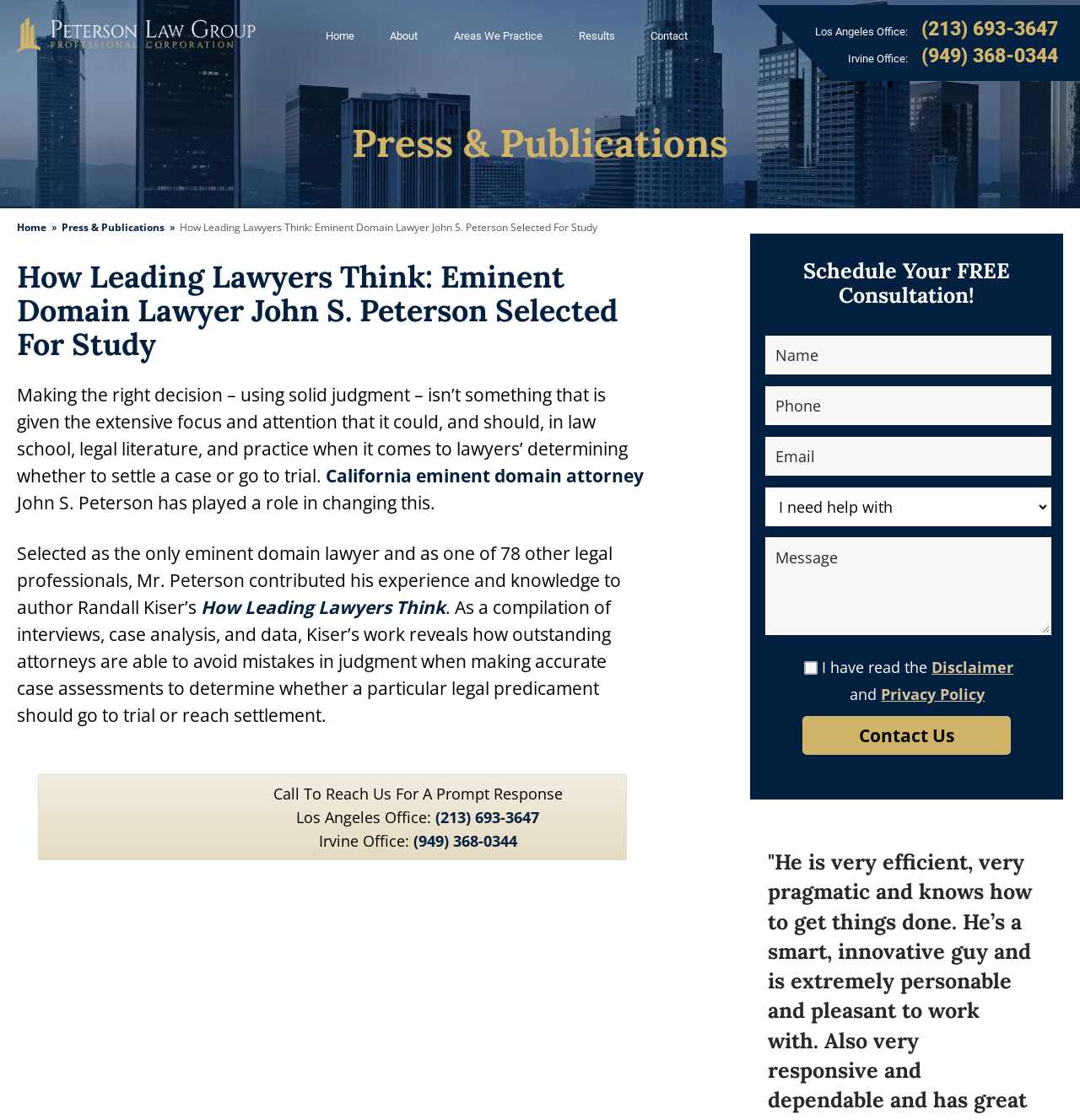Determine the bounding box coordinates of the UI element described below. Use the format (top-left x, top-left y, bottom-right x, bottom-right y) with floating point numbers between 0 and 1: name="submit" value="Post Comment"

None